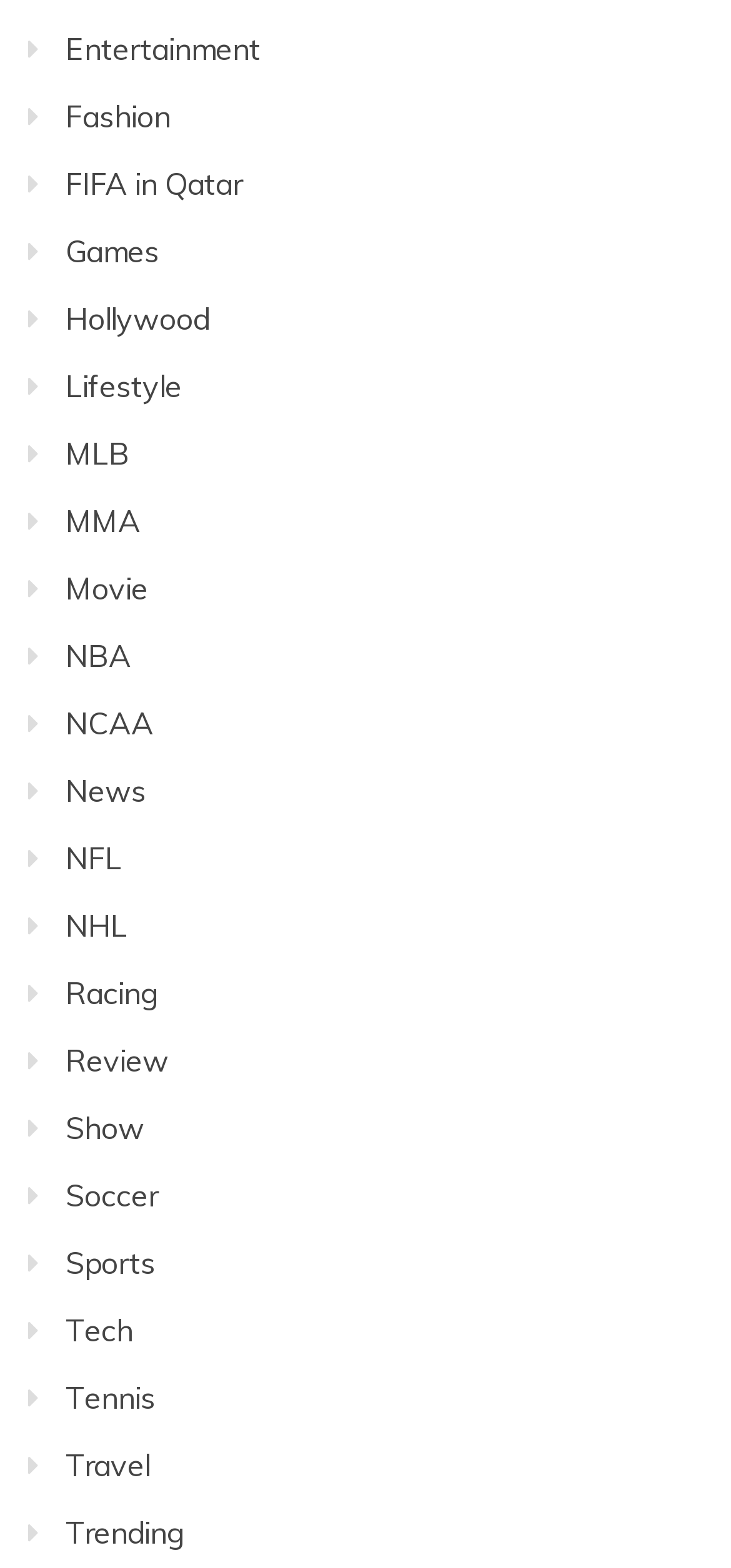Please identify the bounding box coordinates for the region that you need to click to follow this instruction: "Read News".

[0.09, 0.492, 0.2, 0.516]